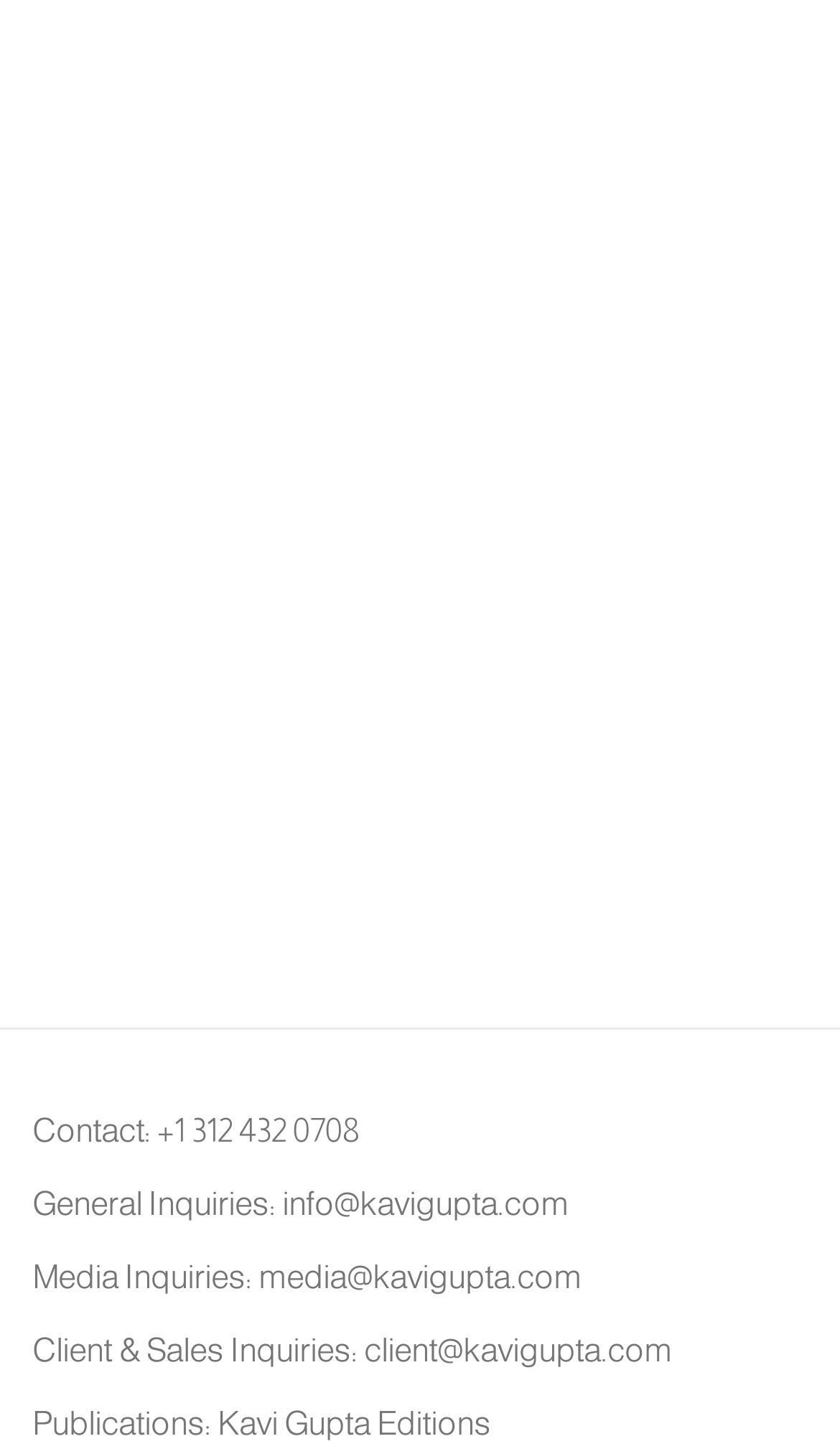Answer briefly with one word or phrase:
Who is Kavi Gupta?

Kavi Gupta